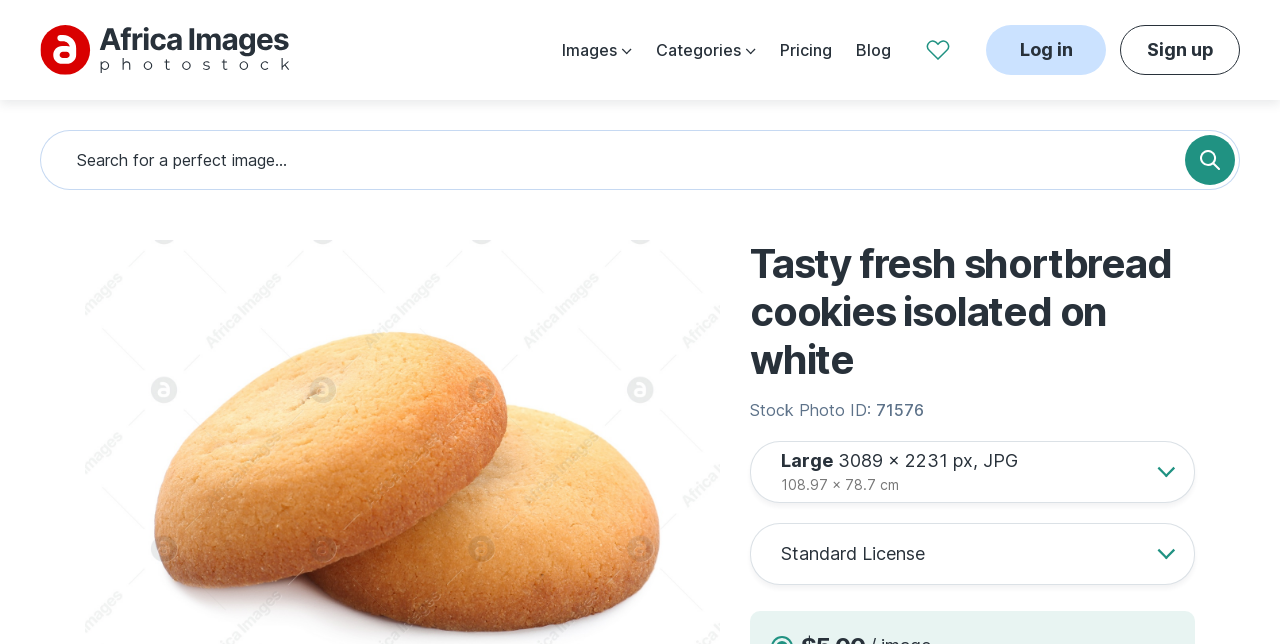Please identify the bounding box coordinates of the element's region that needs to be clicked to fulfill the following instruction: "Select 'StandardLicense'". The bounding box coordinates should consist of four float numbers between 0 and 1, i.e., [left, top, right, bottom].

[0.587, 0.814, 0.746, 0.907]